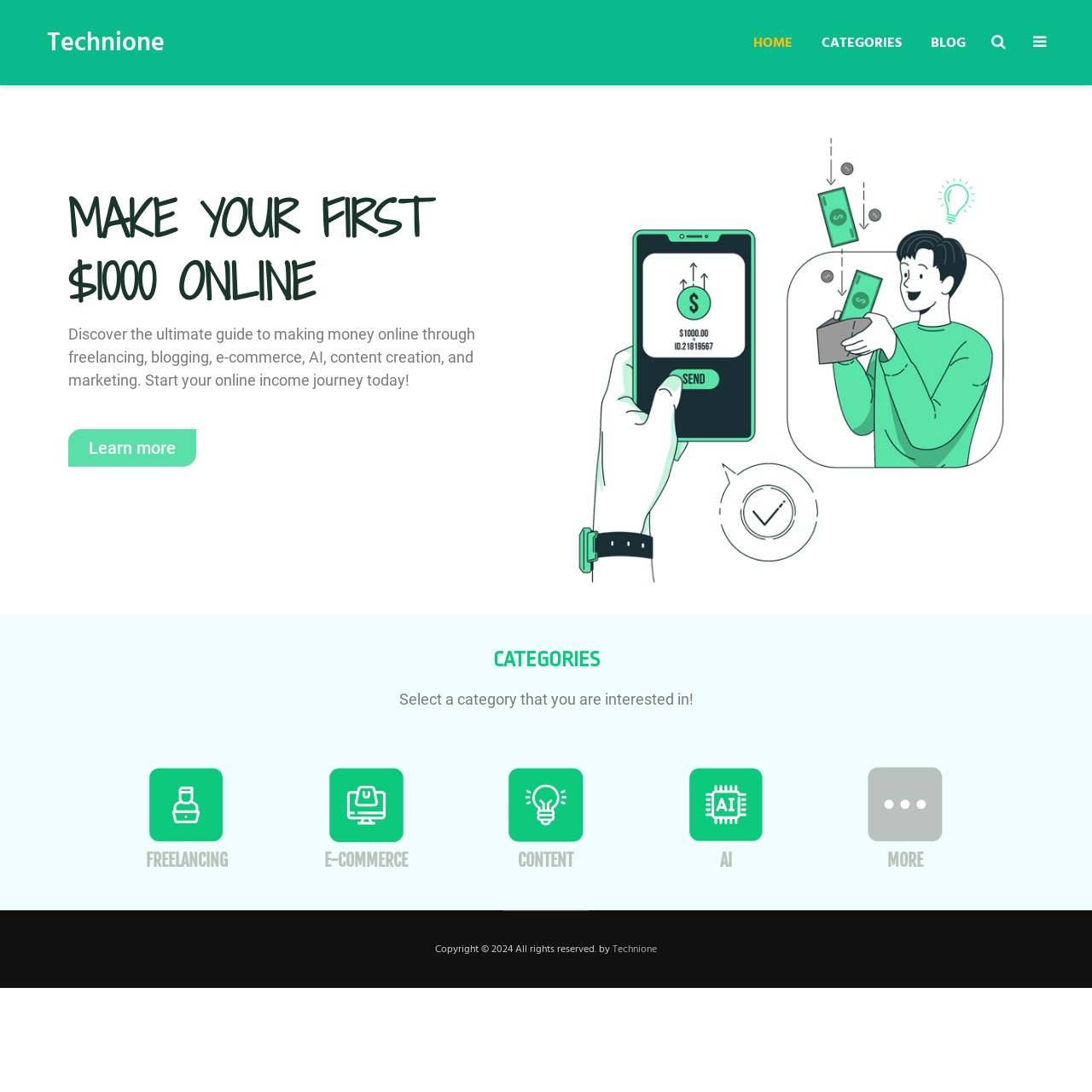Show me the bounding box coordinates of the clickable region to achieve the task as per the instruction: "Click on the HOME link".

[0.678, 0.023, 0.738, 0.055]